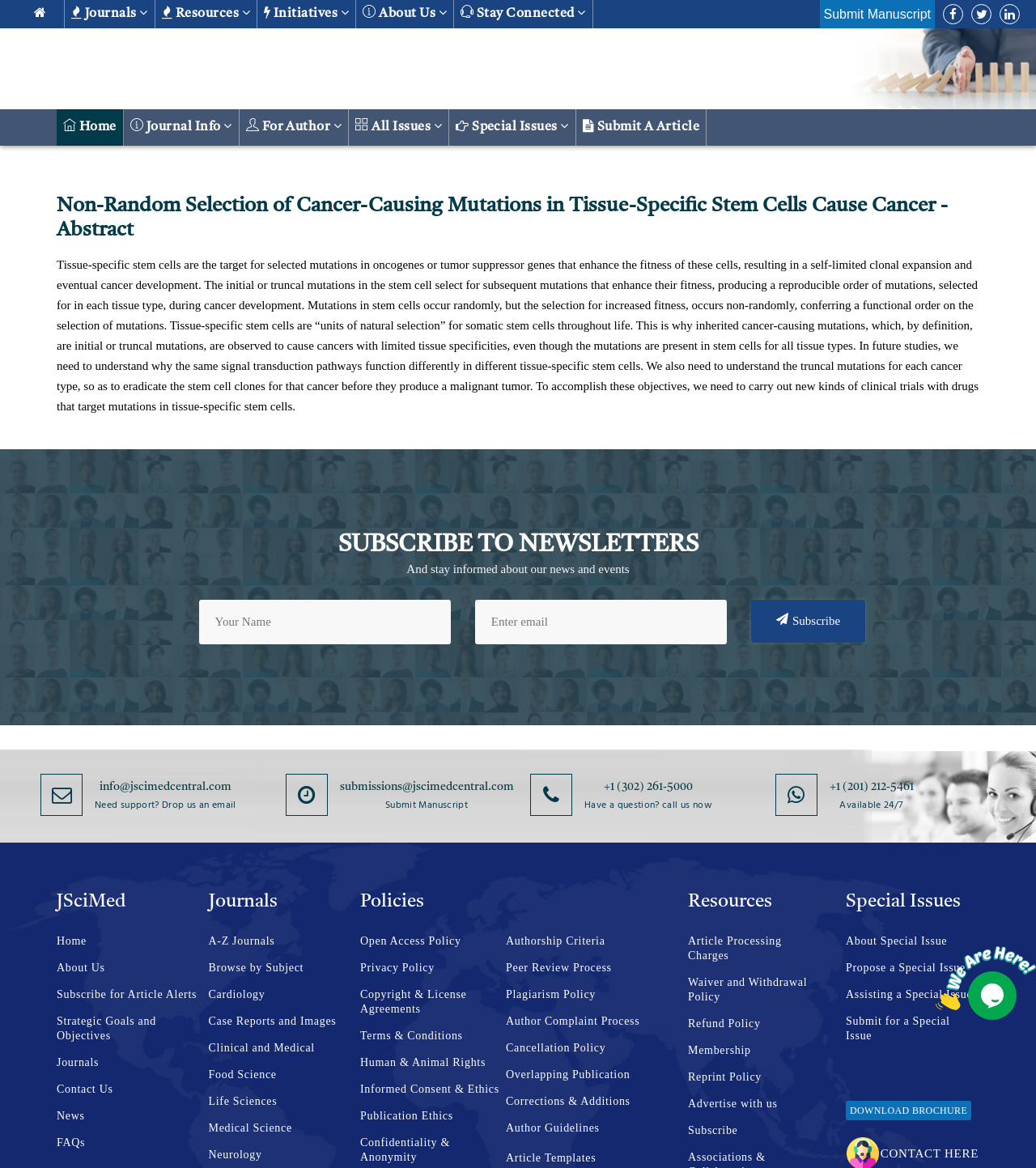Pinpoint the bounding box coordinates of the clickable area needed to execute the instruction: "View journal info". The coordinates should be specified as four float numbers between 0 and 1, i.e., [left, top, right, bottom].

[0.119, 0.094, 0.23, 0.125]